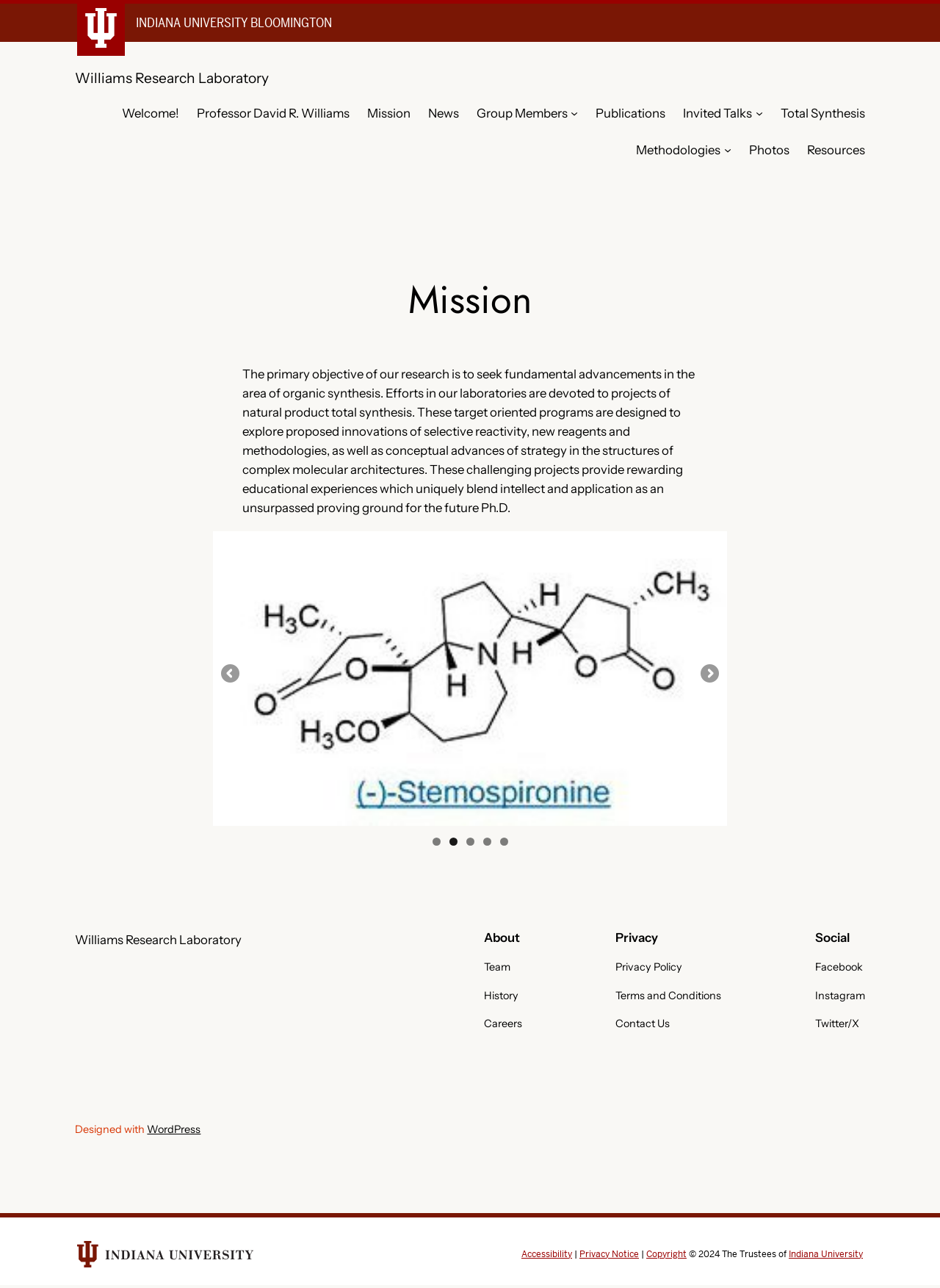Determine the bounding box coordinates of the UI element described by: "Anniversary Cake".

None